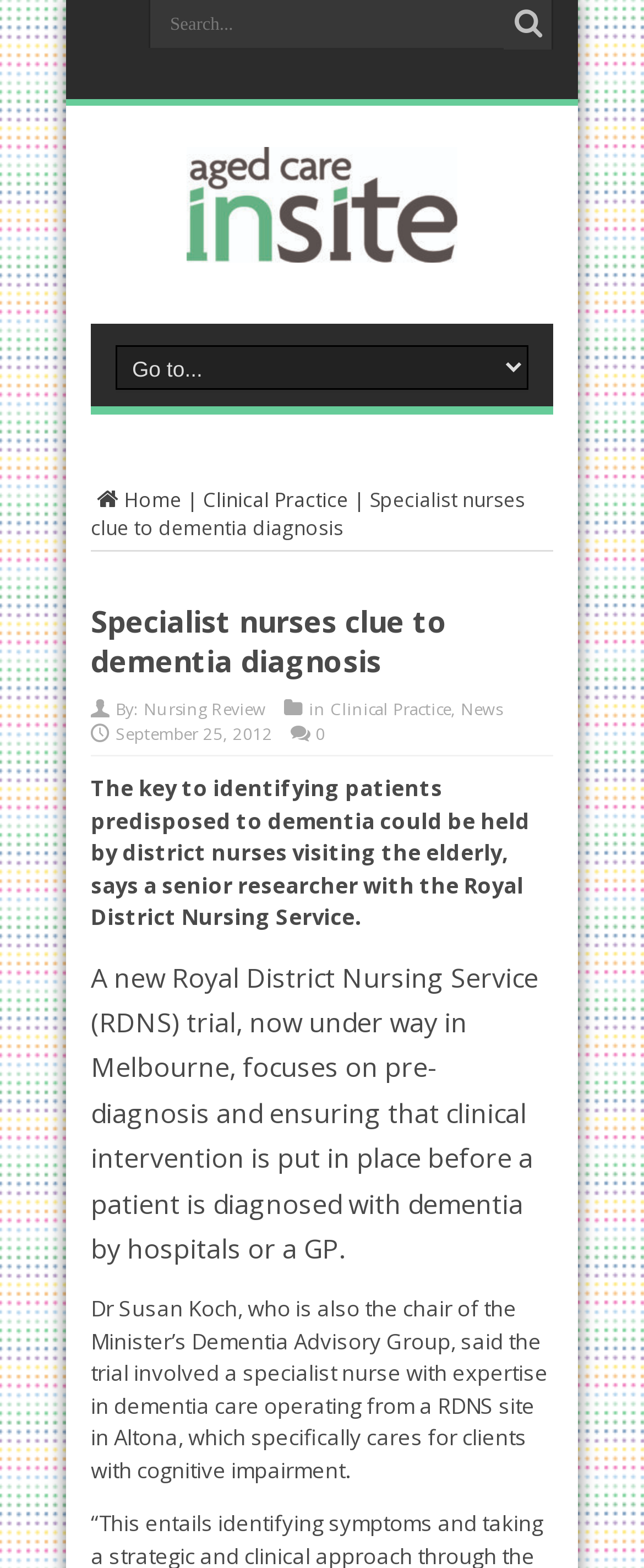Locate the bounding box coordinates of the area you need to click to fulfill this instruction: 'Select an option from the dropdown menu'. The coordinates must be in the form of four float numbers ranging from 0 to 1: [left, top, right, bottom].

[0.179, 0.22, 0.821, 0.249]